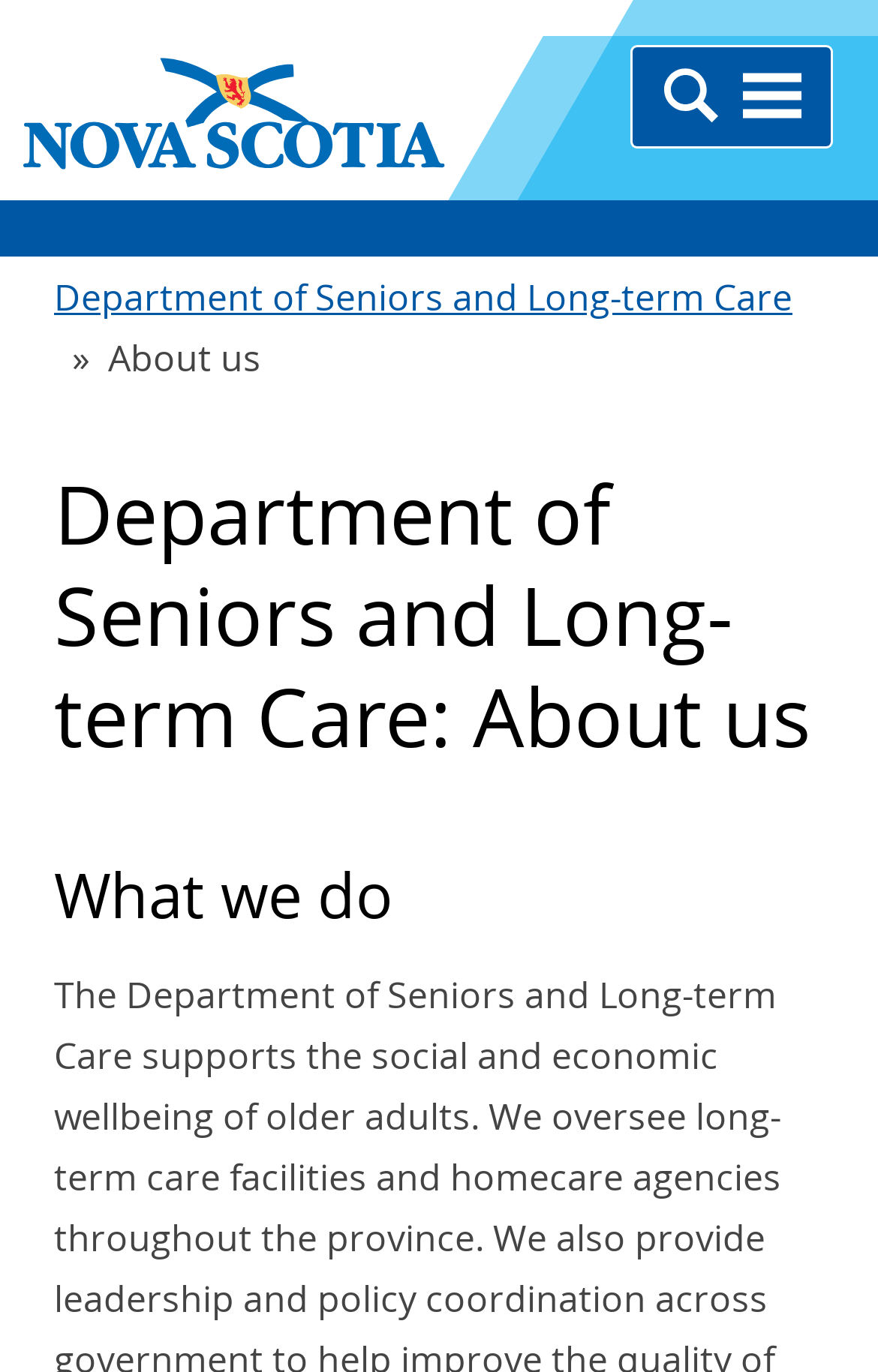Give a detailed overview of the webpage's appearance and contents.

The webpage is about the Department of Seniors and Long-term Care in the Government of Nova Scotia. At the top right corner, there is a link. On the top left corner, there is an image of the Province of Nova Scotia, accompanied by a link with the same name. Below the image, there is a navigation section for breadcrumbs, which contains a link to the Department of Seniors and Long-term Care and a static text "About us". 

Below the breadcrumbs, there are two headings. The first heading is "Department of Seniors and Long-term Care: About us", which is likely the title of the page. The second heading is "What we do", which suggests that the page may provide information about the department's responsibilities and activities.